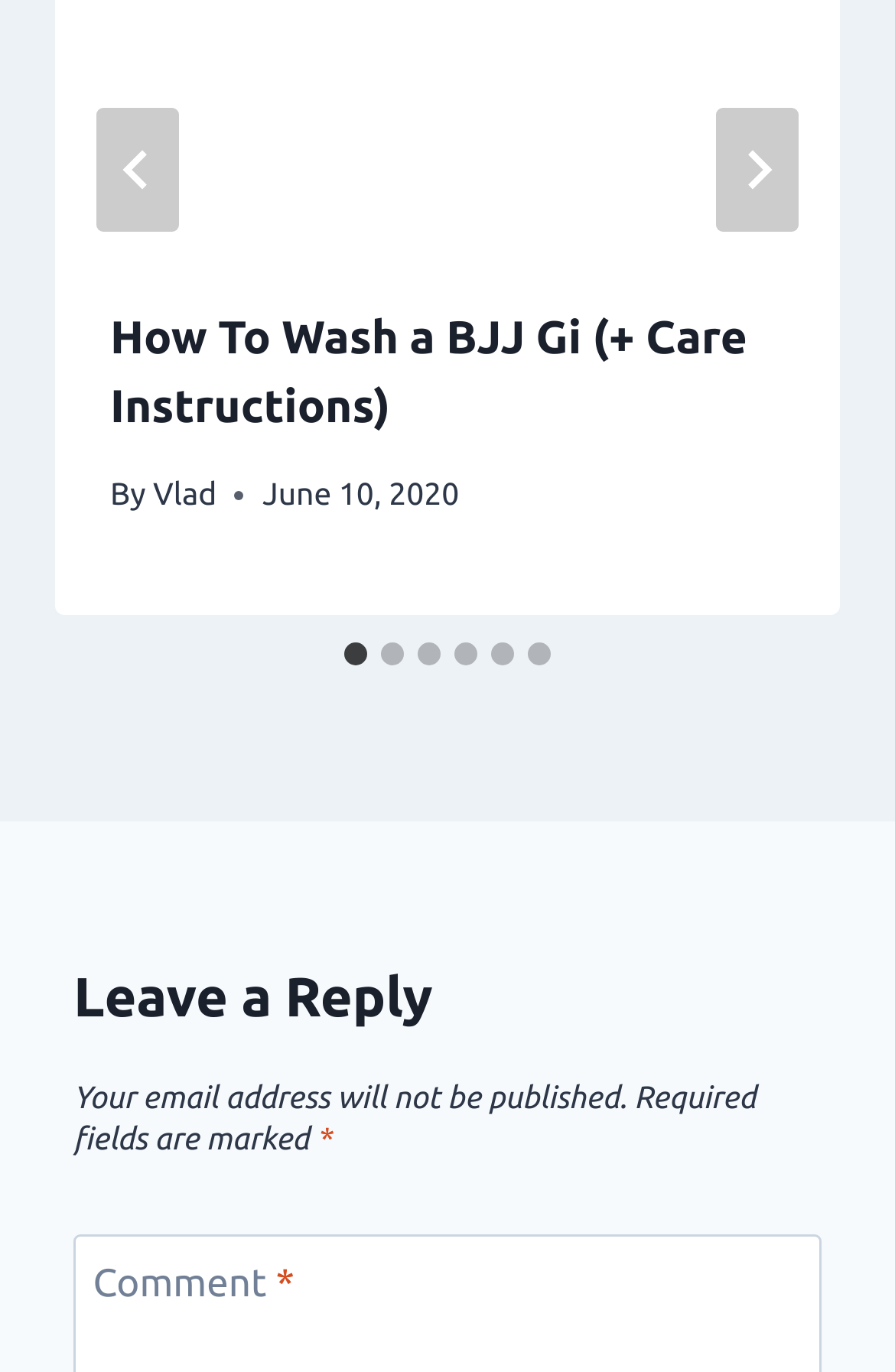Please identify the bounding box coordinates of the element's region that I should click in order to complete the following instruction: "Click the next button". The bounding box coordinates consist of four float numbers between 0 and 1, i.e., [left, top, right, bottom].

[0.8, 0.079, 0.892, 0.169]